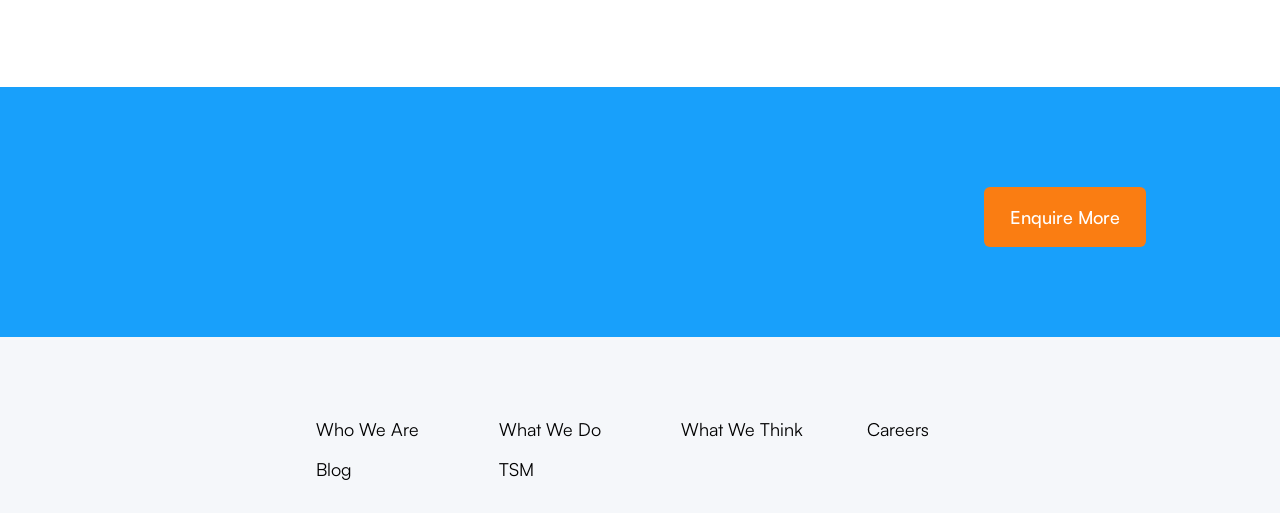Determine the bounding box of the UI component based on this description: "Terms". The bounding box coordinates should be four float values between 0 and 1, i.e., [left, top, right, bottom].

None